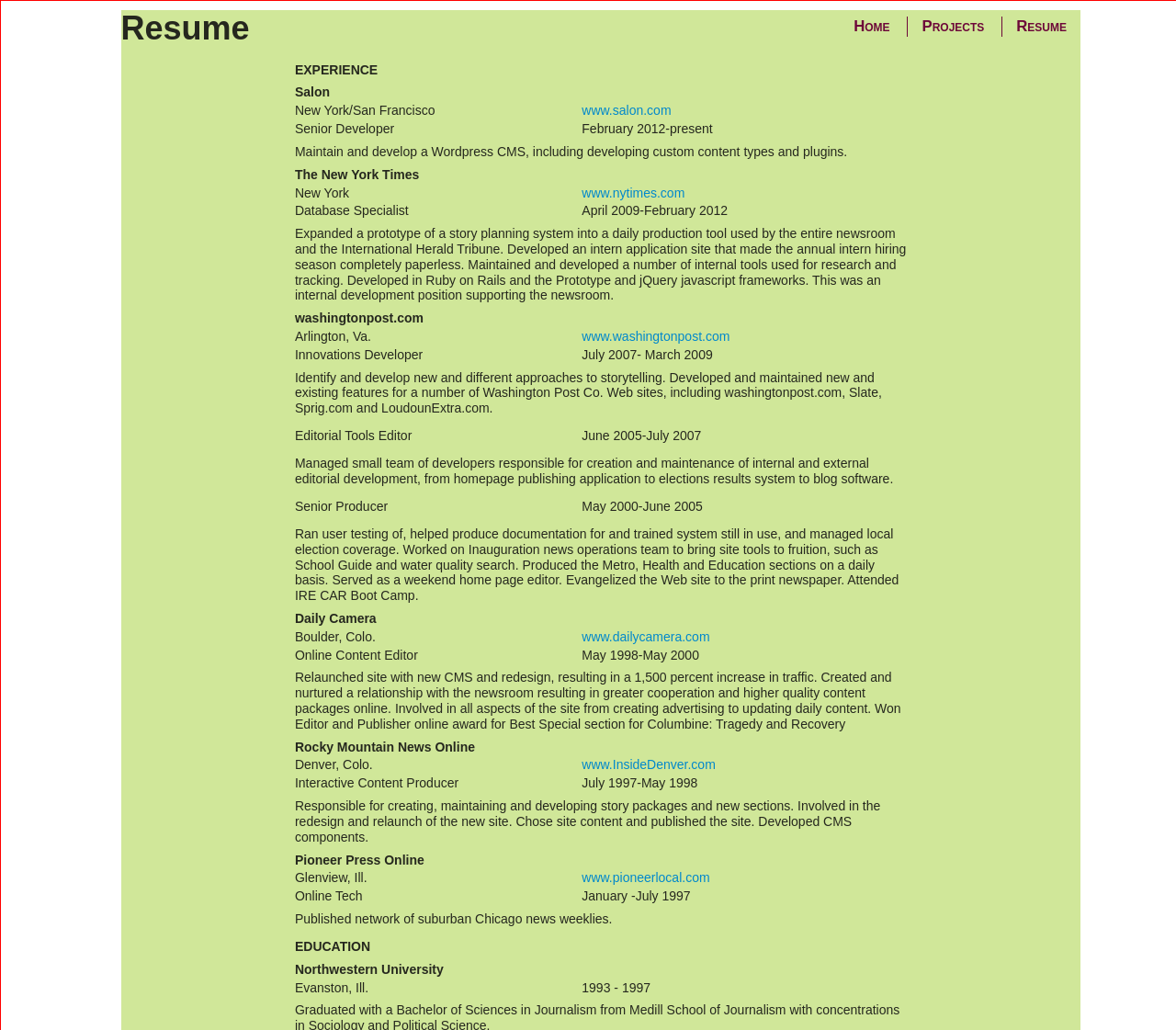Pinpoint the bounding box coordinates of the element that must be clicked to accomplish the following instruction: "Check out The New York Times". The coordinates should be in the format of four float numbers between 0 and 1, i.e., [left, top, right, bottom].

[0.495, 0.18, 0.582, 0.194]